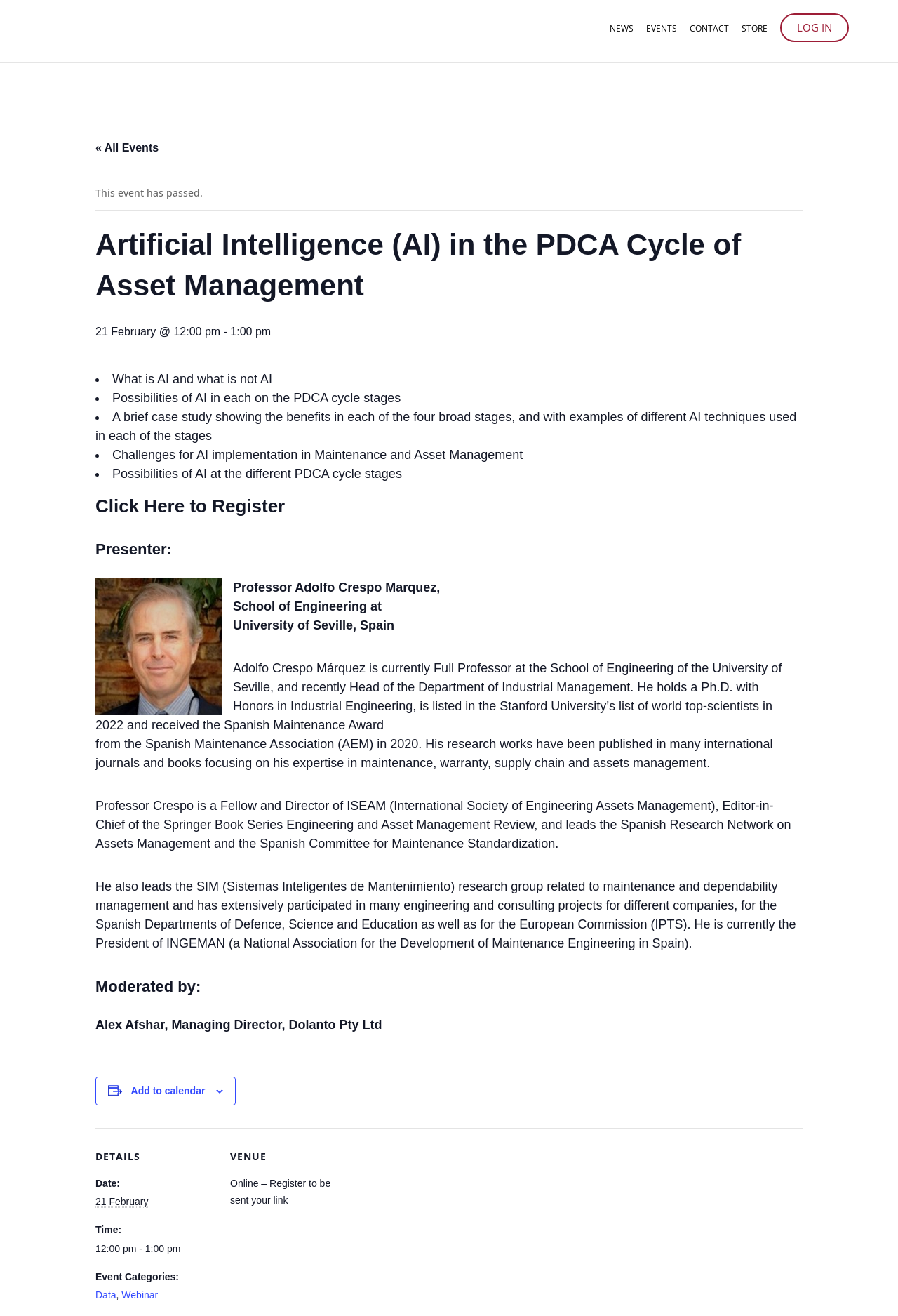Consider the image and give a detailed and elaborate answer to the question: 
What is the time of the event?

The time of the event can be determined by reading the section 'DETAILS' which is located at the bottom of the webpage, and it mentions 'Time: 12:00 pm - 1:00 pm' as the event time.